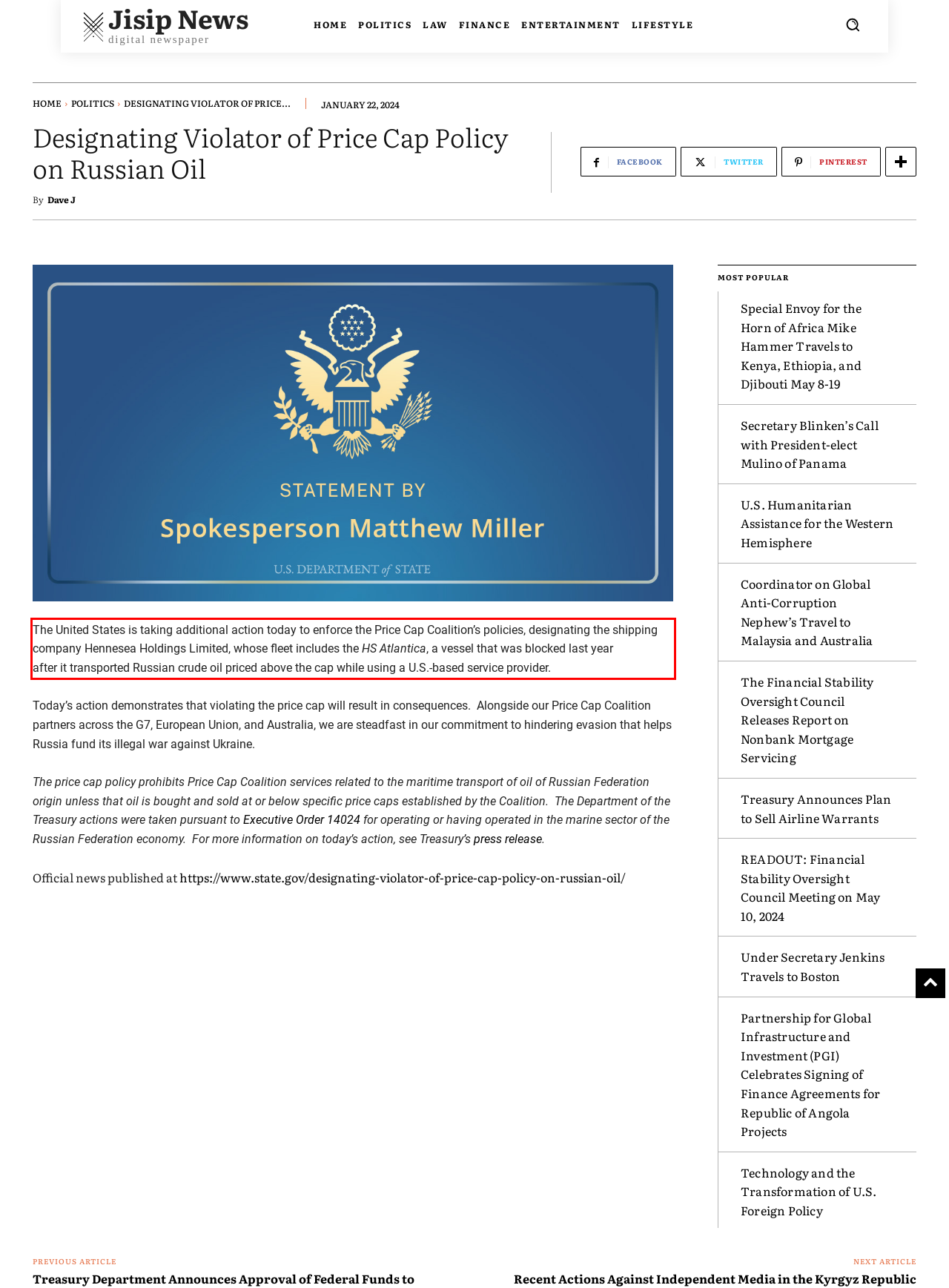There is a UI element on the webpage screenshot marked by a red bounding box. Extract and generate the text content from within this red box.

The United States is taking additional action today to enforce the Price Cap Coalition’s policies, designating the shipping company Hennesea Holdings Limited, whose fleet includes the HS Atlantica, a vessel that was blocked last year after it transported Russian crude oil priced above the cap while using a U.S.-based service provider.